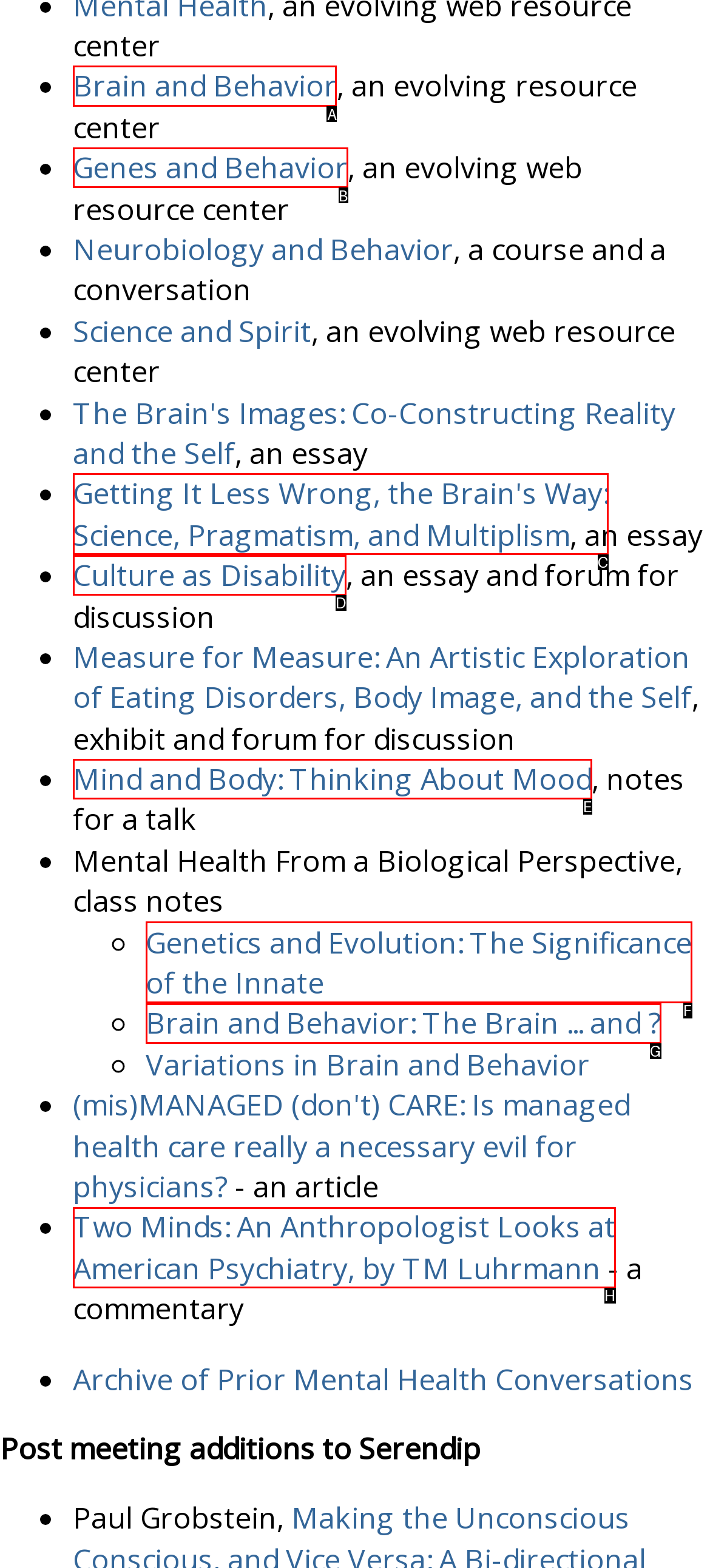To complete the instruction: Click on Brain and Behavior, which HTML element should be clicked?
Respond with the option's letter from the provided choices.

A